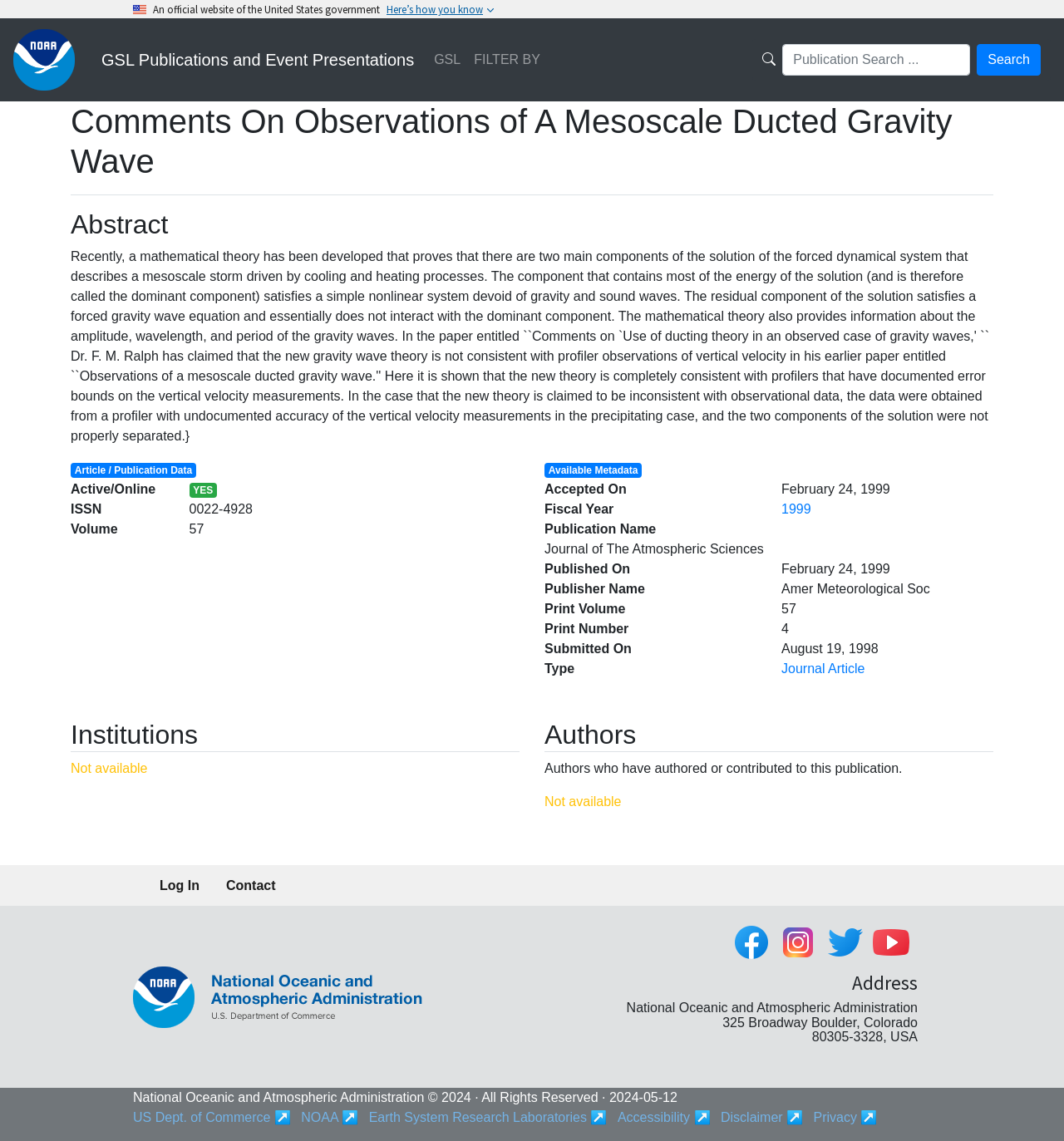Consider the image and give a detailed and elaborate answer to the question: 
What is the address of the National Oceanic and Atmospheric Administration?

I found the address by looking at the 'Address' section at the bottom of the webpage. The address is '325 Broadway Boulder, Colorado 80305-3328, USA', which is part of the contact information for the National Oceanic and Atmospheric Administration.